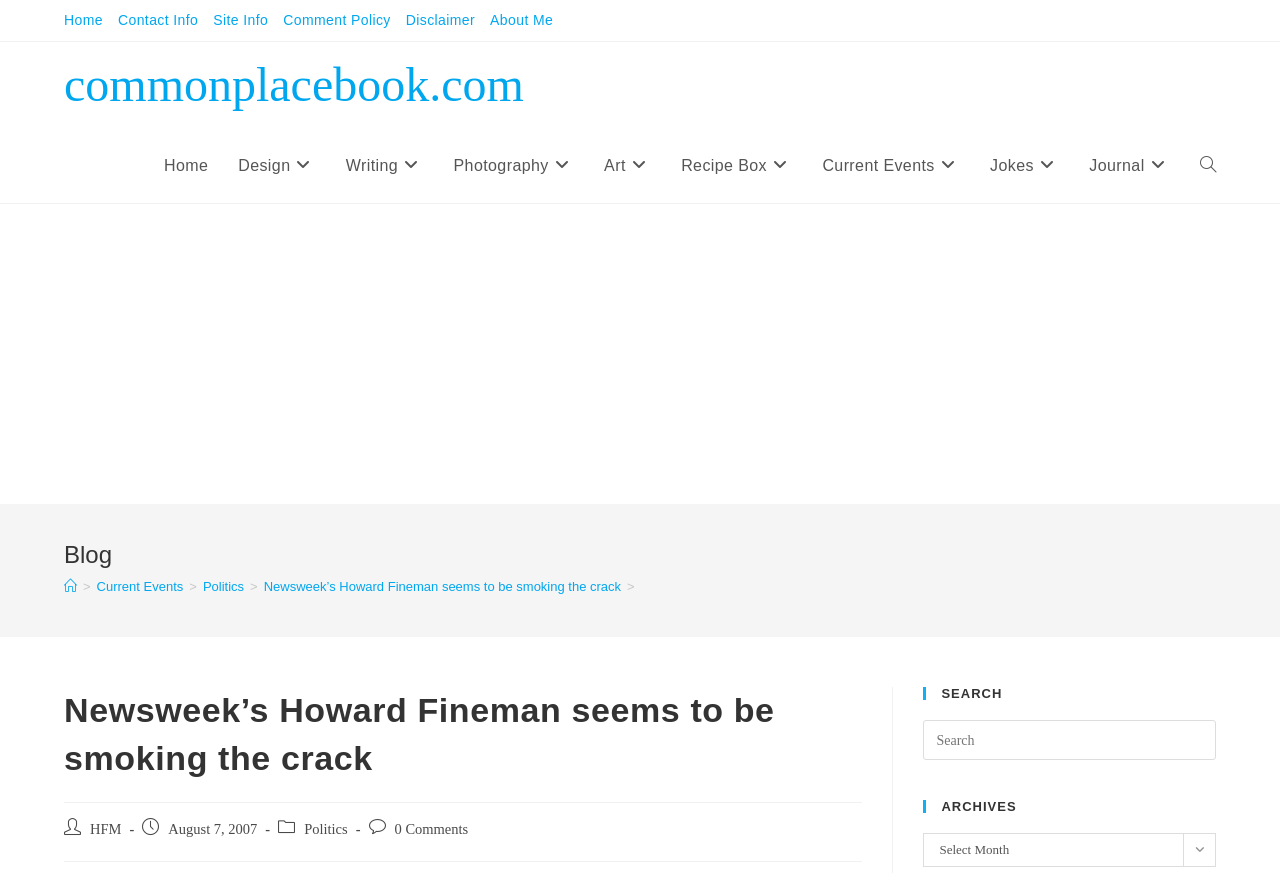Please identify the bounding box coordinates of the clickable region that I should interact with to perform the following instruction: "view current events". The coordinates should be expressed as four float numbers between 0 and 1, i.e., [left, top, right, bottom].

[0.631, 0.147, 0.762, 0.232]